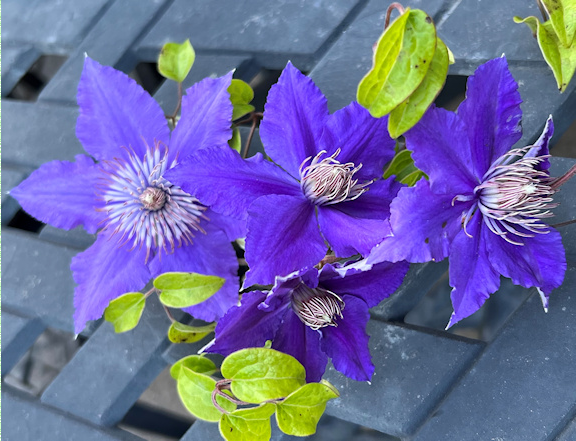What is the size of the individual blooms?
Please answer the question as detailed as possible.

According to the caption, the individual blooms measure approximately 7.5 to 11 centimeters across, which provides a sense of their large size.